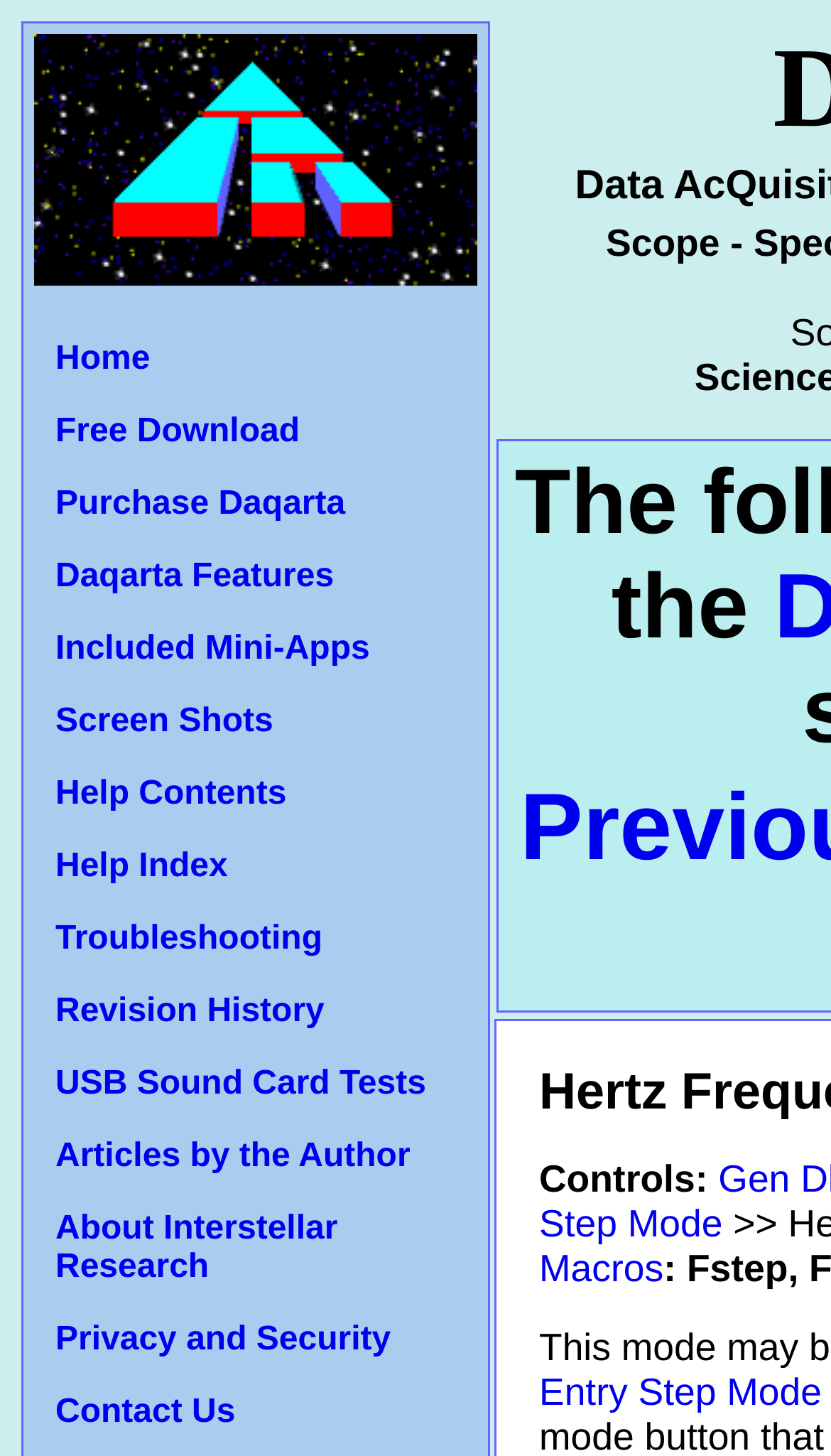Based on the element description About Interstellar Research, identify the bounding box of the UI element in the given webpage screenshot. The coordinates should be in the format (top-left x, top-left y, bottom-right x, bottom-right y) and must be between 0 and 1.

[0.067, 0.832, 0.406, 0.883]